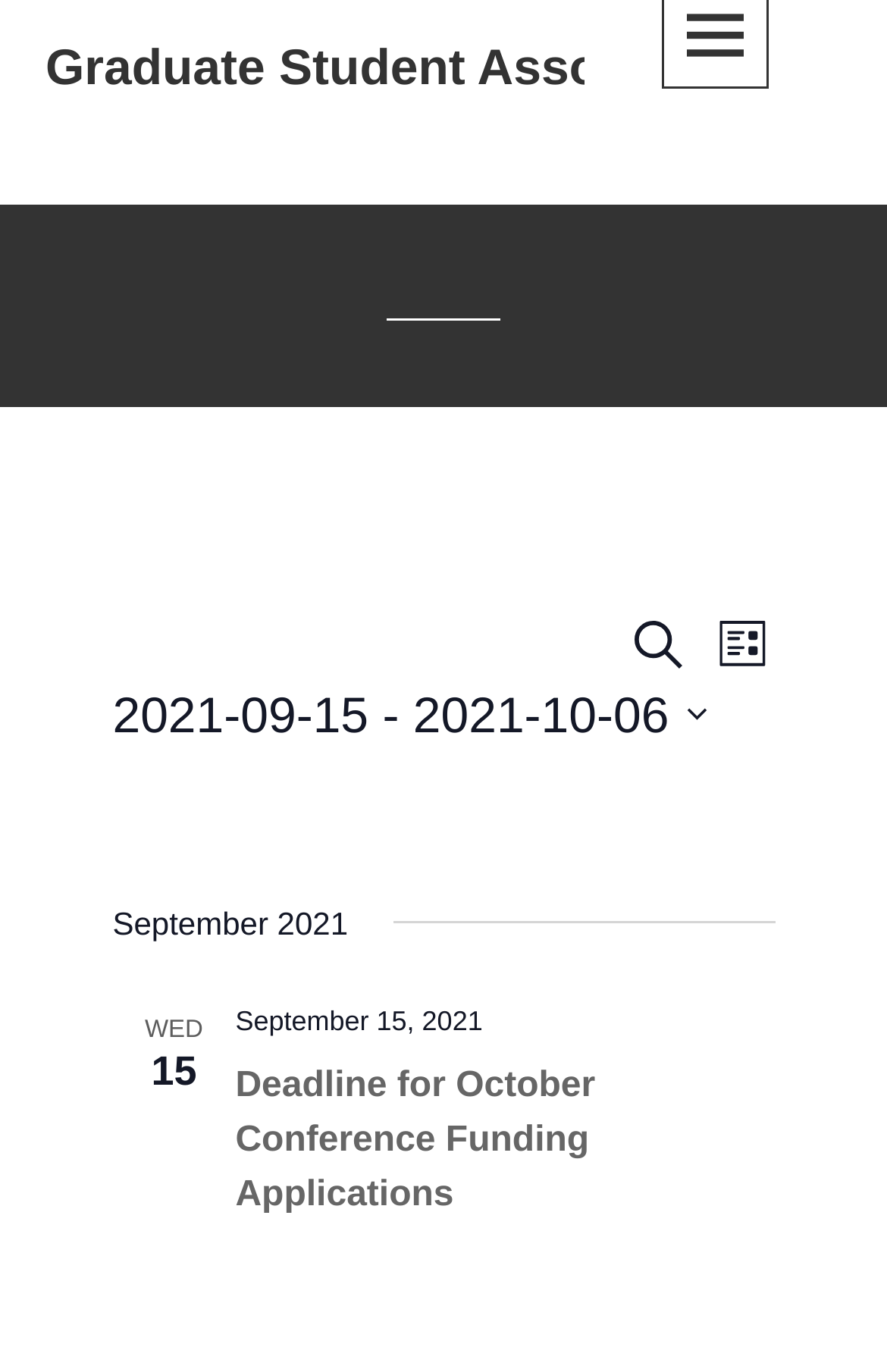What is the date range for the events?
Based on the image, answer the question with a single word or brief phrase.

2021-09-15 to 2021-10-06